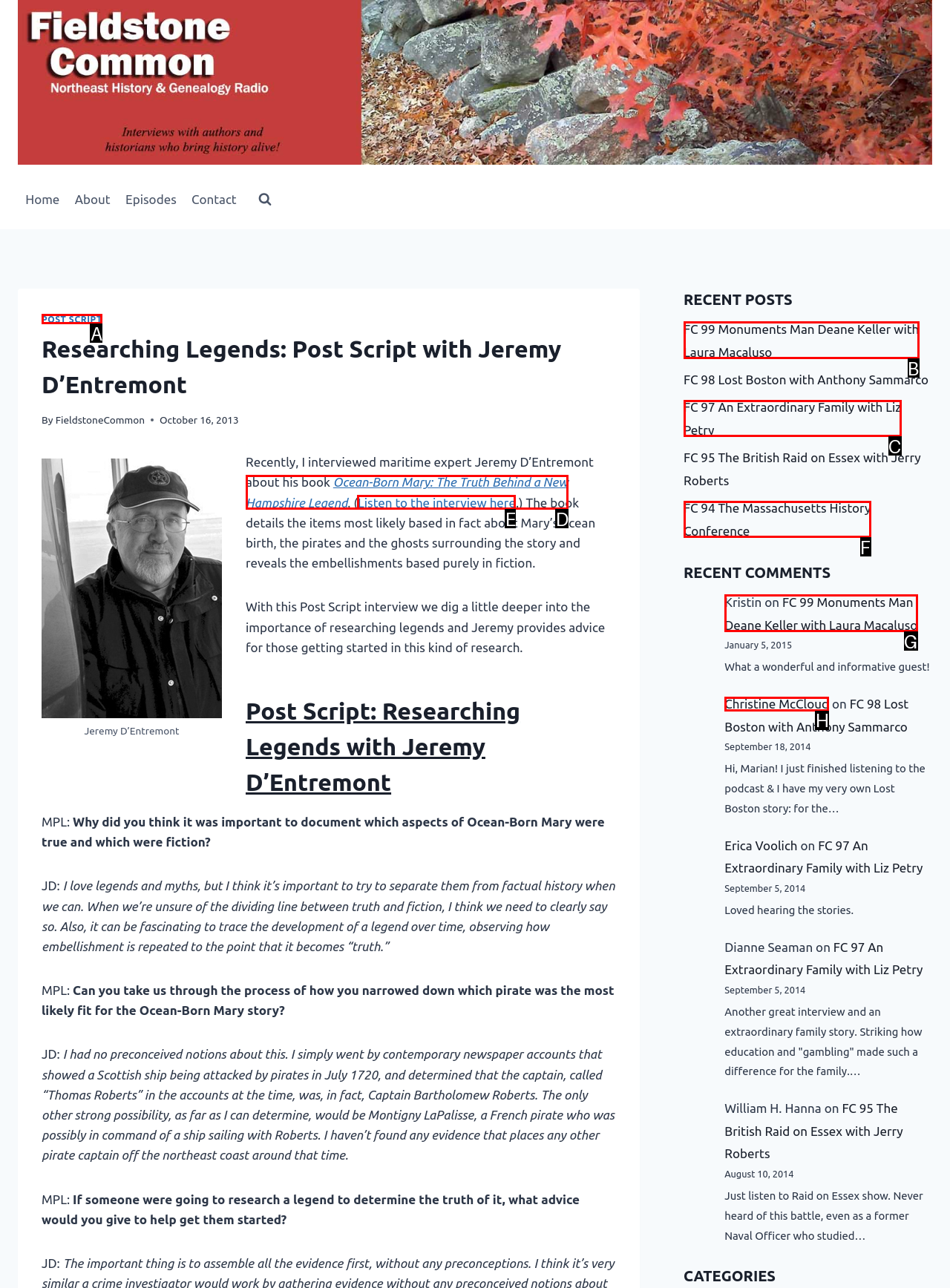Determine which HTML element best suits the description: Post Script. Reply with the letter of the matching option.

A